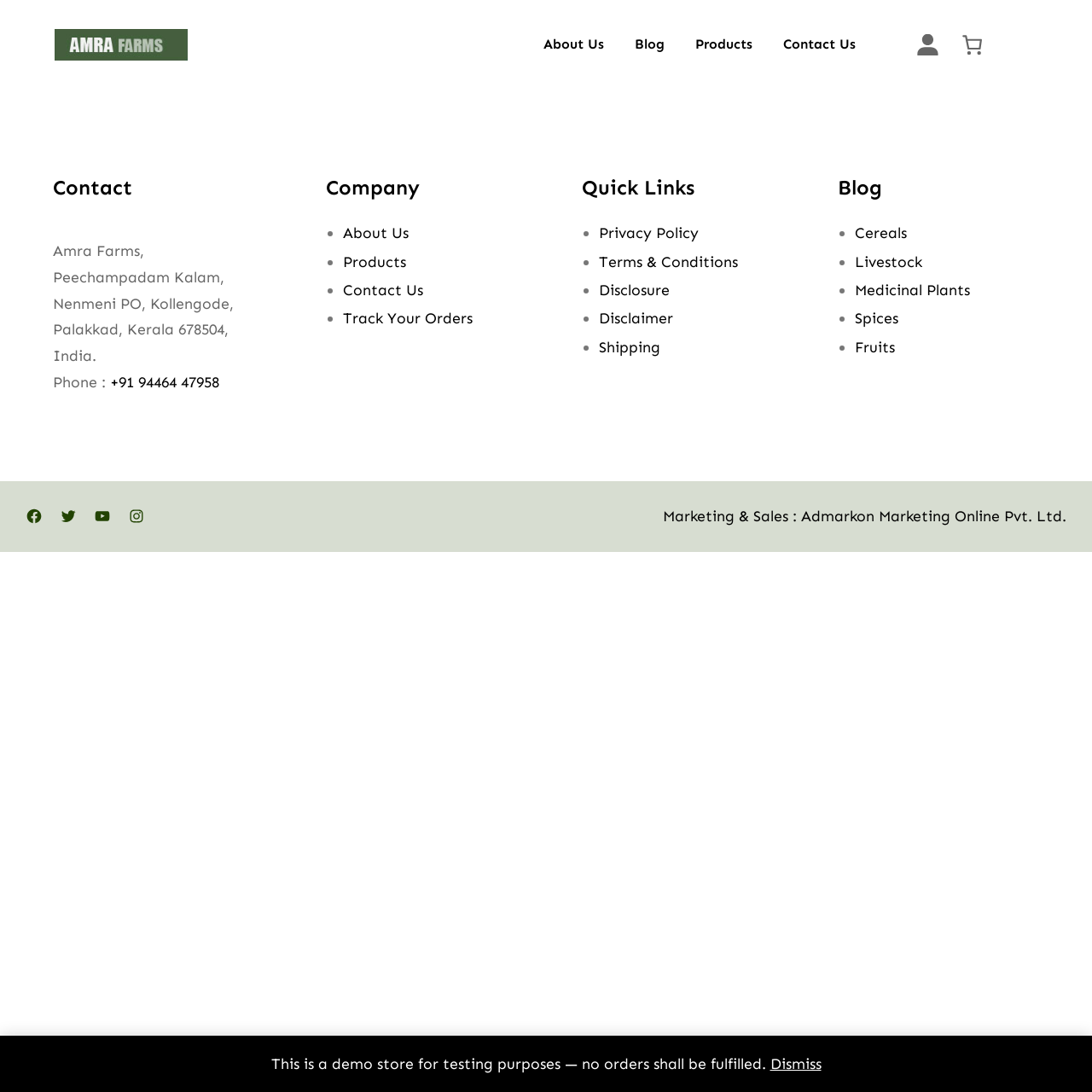Pinpoint the bounding box coordinates of the clickable area needed to execute the instruction: "Go to the About Us page". The coordinates should be specified as four float numbers between 0 and 1, i.e., [left, top, right, bottom].

[0.498, 0.02, 0.553, 0.061]